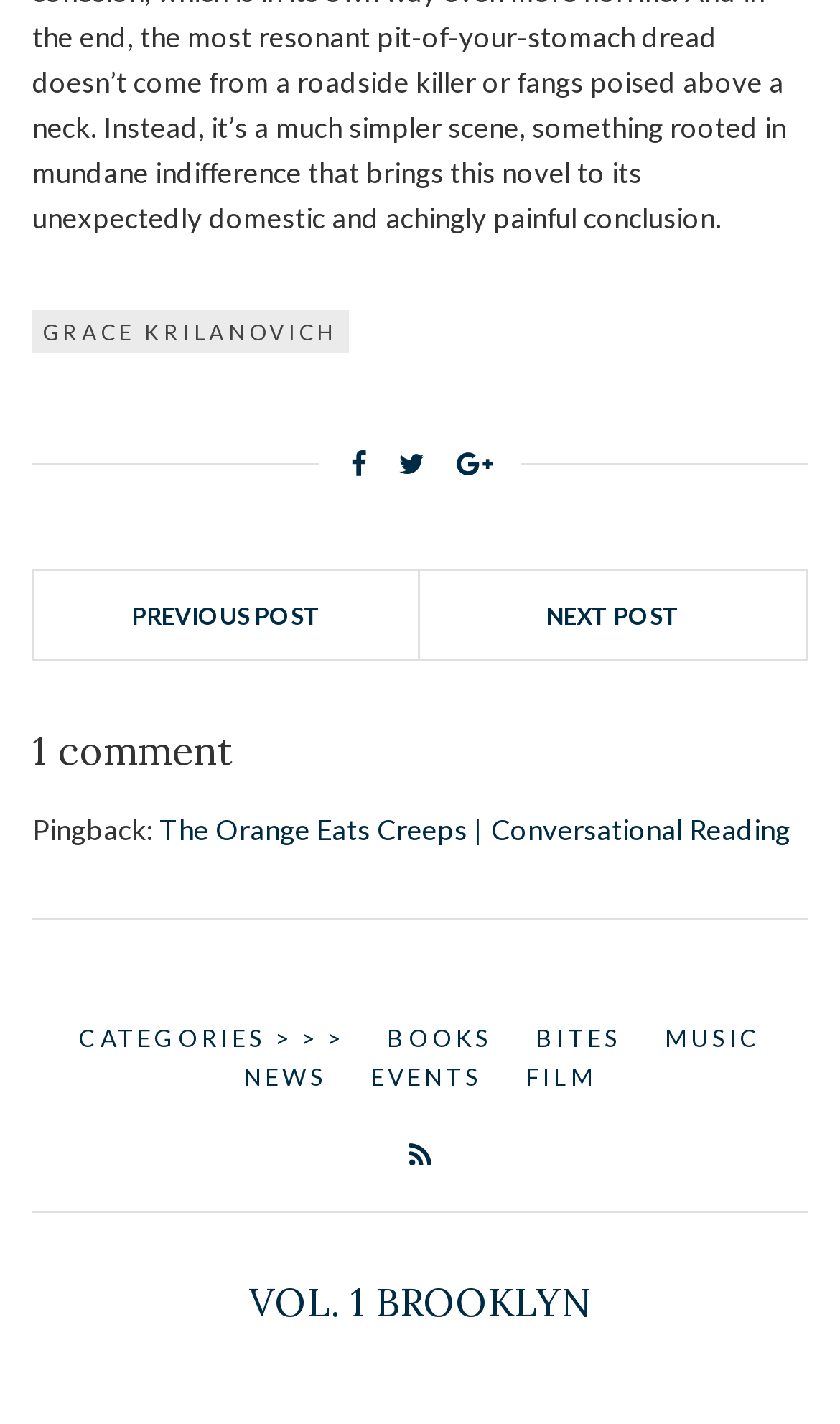Analyze the image and deliver a detailed answer to the question: What is the pingback link to?

The pingback link is found in the link element with the text 'The Orange Eats Creeps | Conversational Reading' below the 'Pingback:' label on the webpage.